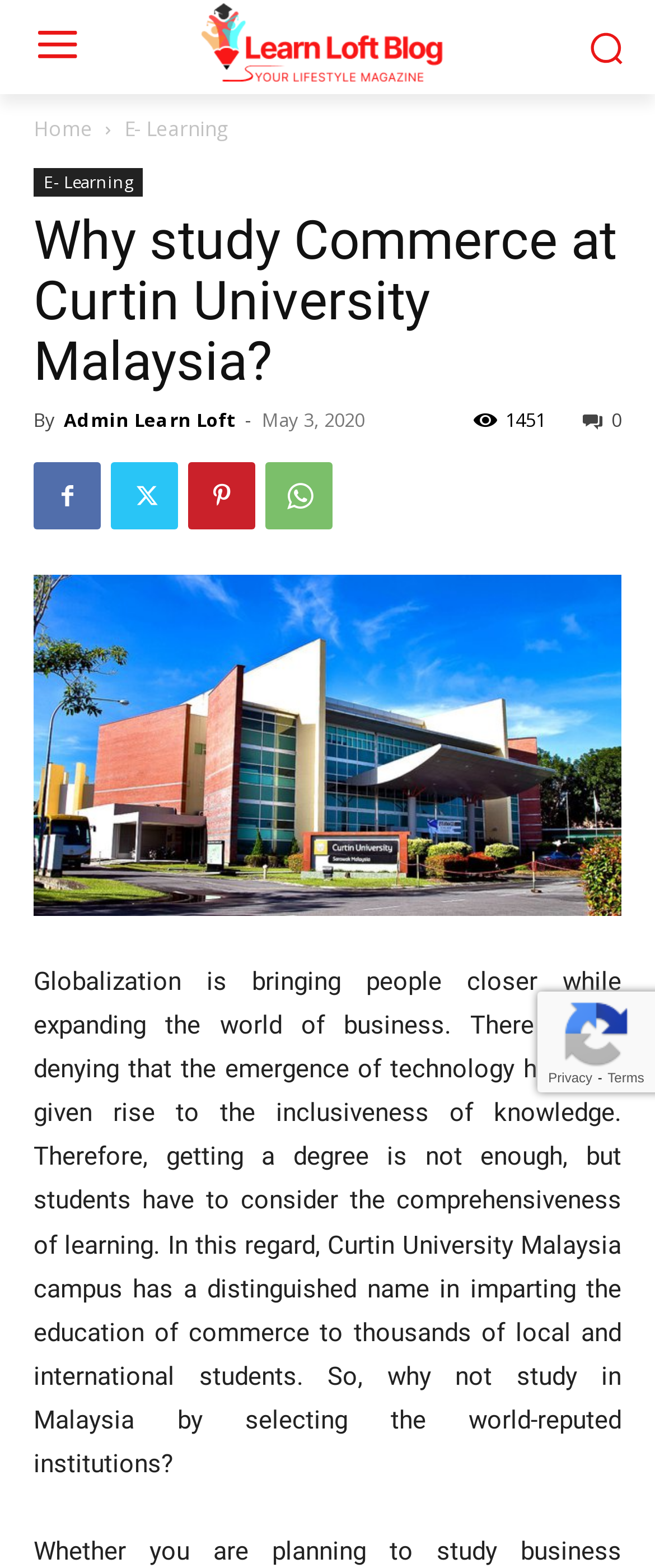When was the blog post published?
From the screenshot, provide a brief answer in one word or phrase.

May 3, 2020